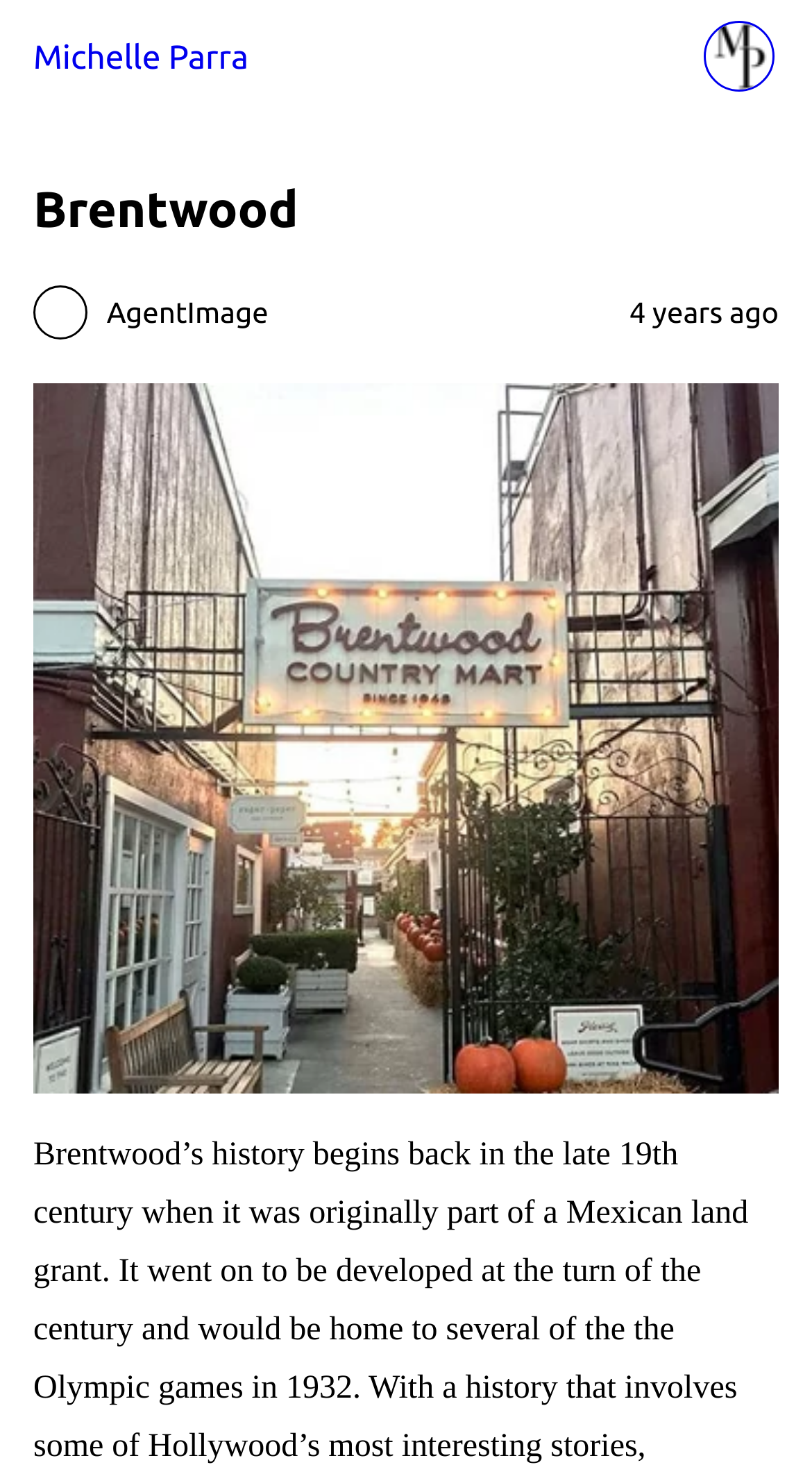Please provide a one-word or short phrase answer to the question:
What is the position of the site icon?

Top left